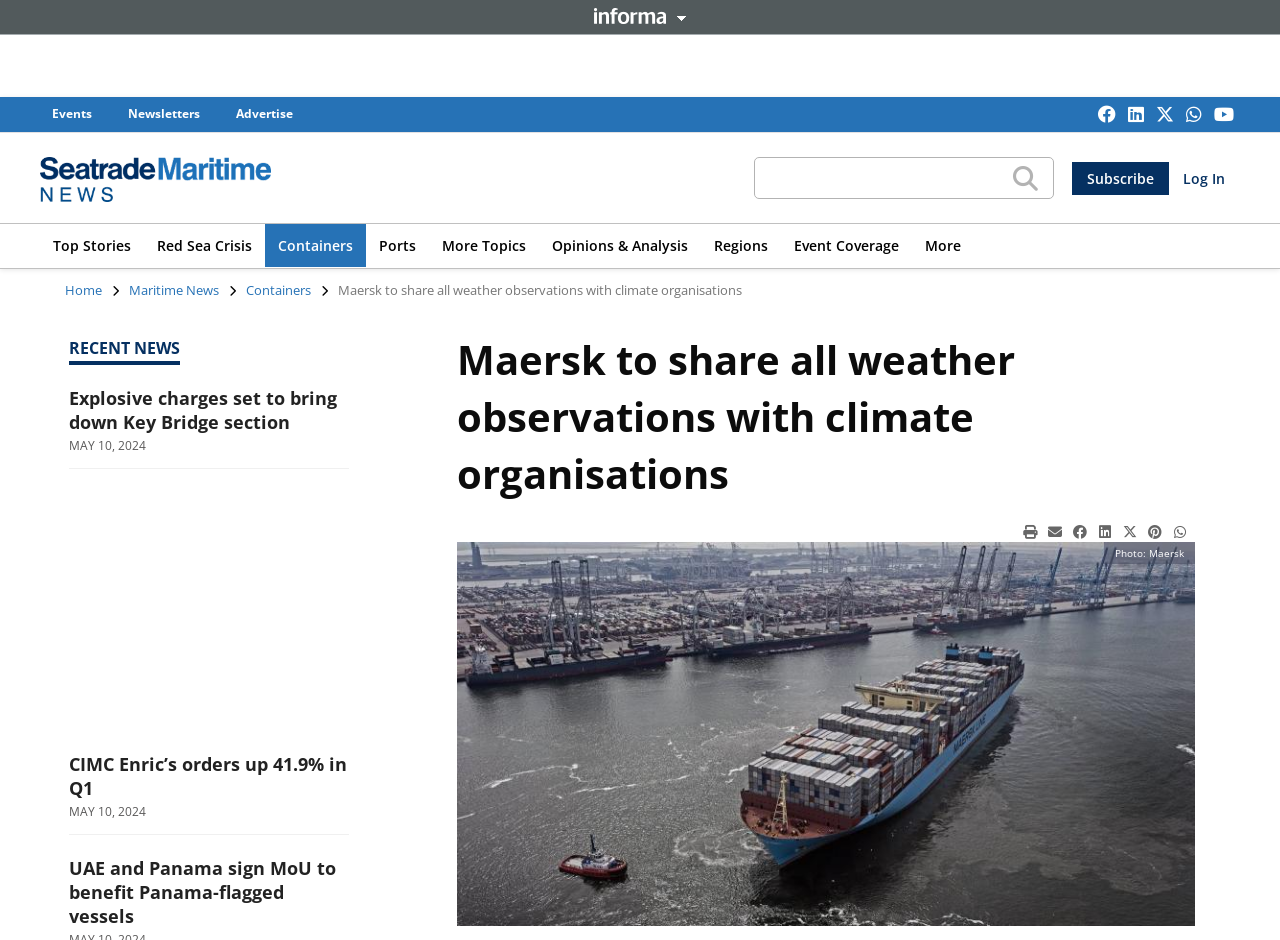What is the image description below the article?
Provide a one-word or short-phrase answer based on the image.

Photo: Maersk